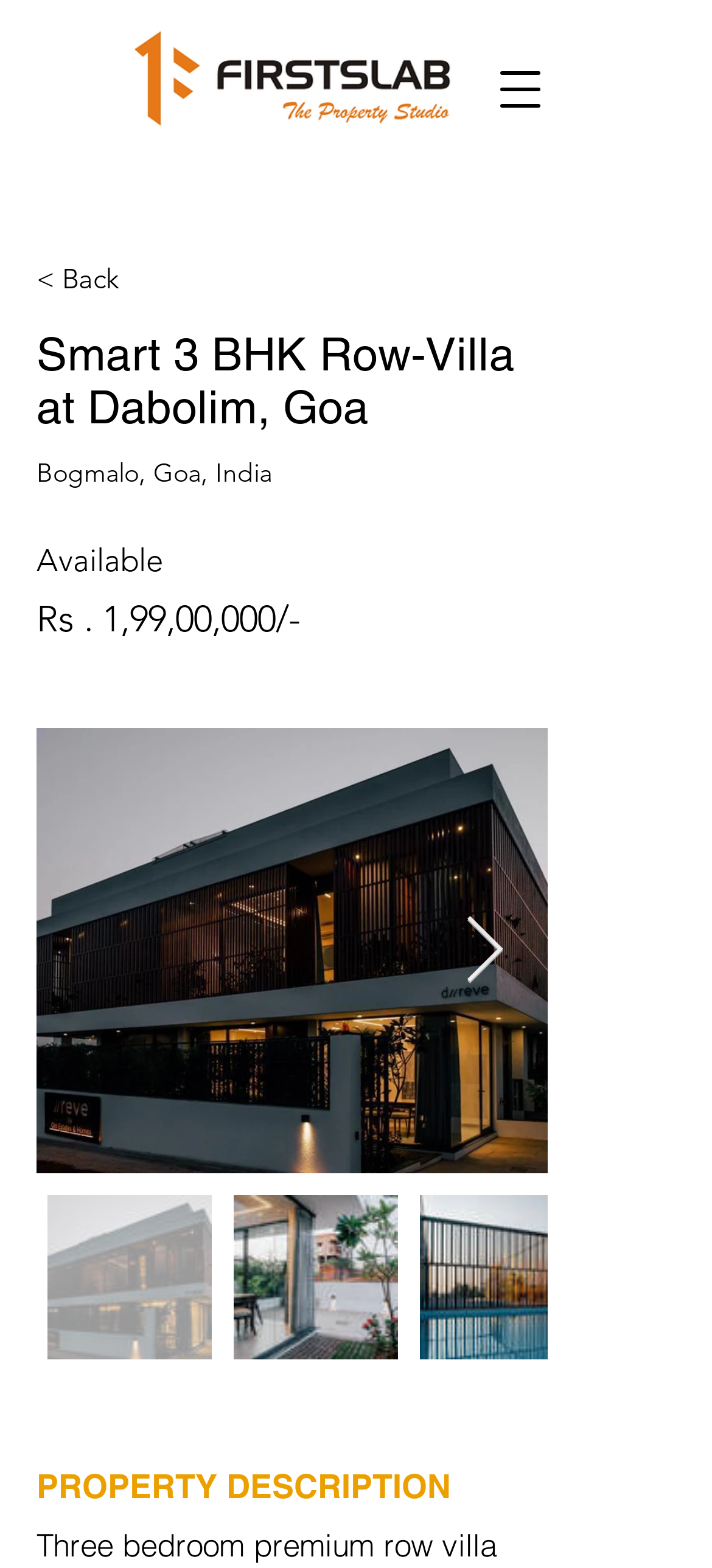Find the headline of the webpage and generate its text content.

Smart 3 BHK Row-Villa at Dabolim, Goa